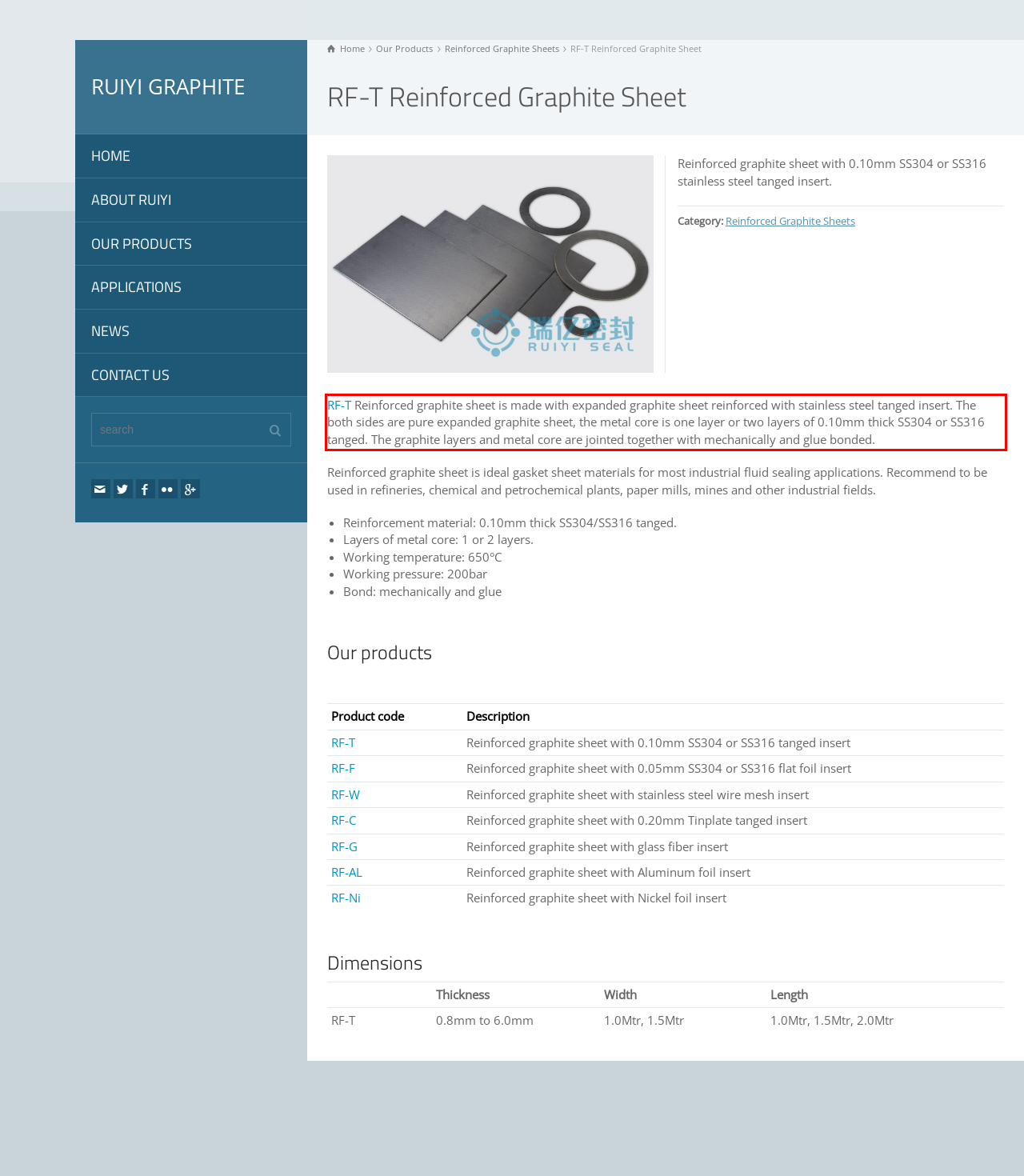The screenshot you have been given contains a UI element surrounded by a red rectangle. Use OCR to read and extract the text inside this red rectangle.

RF-T Reinforced graphite sheet is made with expanded graphite sheet reinforced with stainless steel tanged insert. The both sides are pure expanded graphite sheet, the metal core is one layer or two layers of 0.10mm thick SS304 or SS316 tanged. The graphite layers and metal core are jointed together with mechanically and glue bonded.